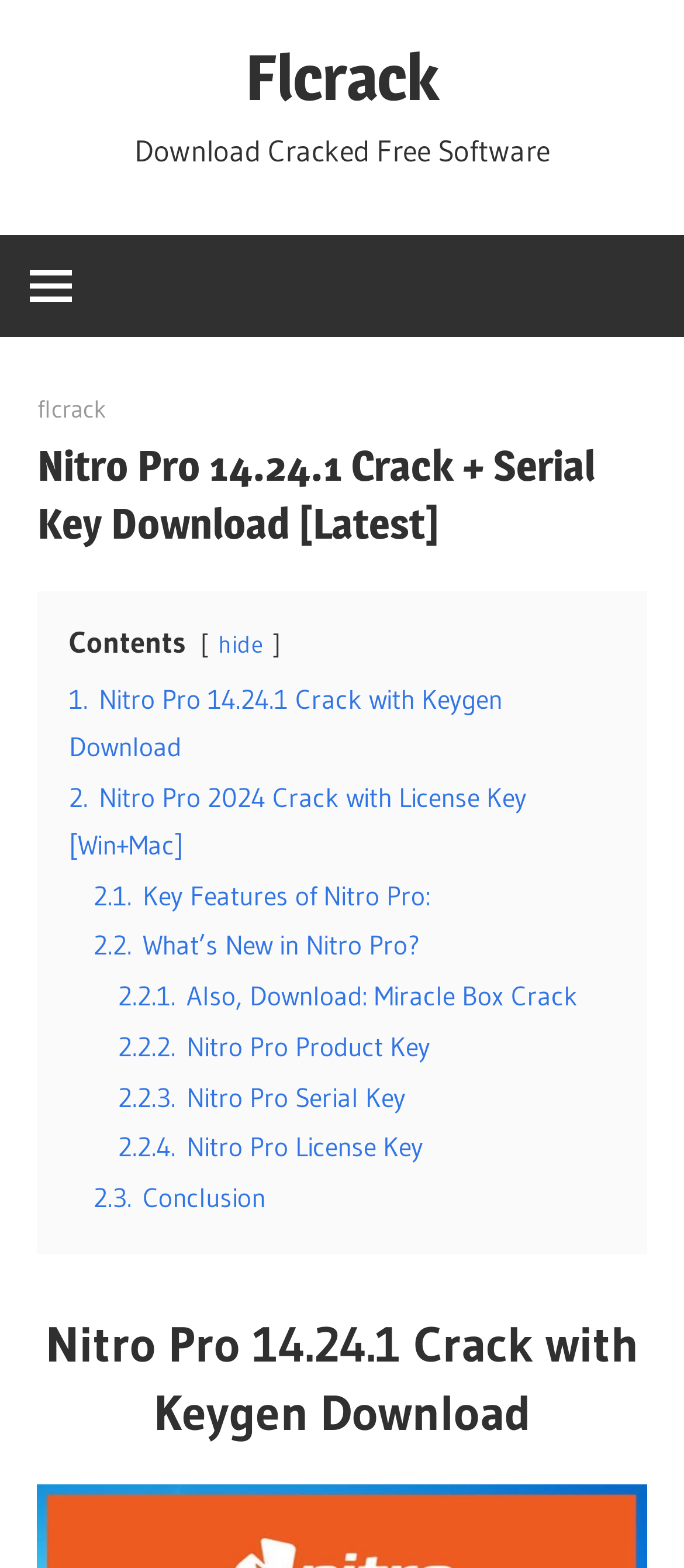Could you find the bounding box coordinates of the clickable area to complete this instruction: "Click on the 2. Nitro Pro 2024 Crack with License Key [Win+Mac] link"?

[0.101, 0.498, 0.77, 0.549]